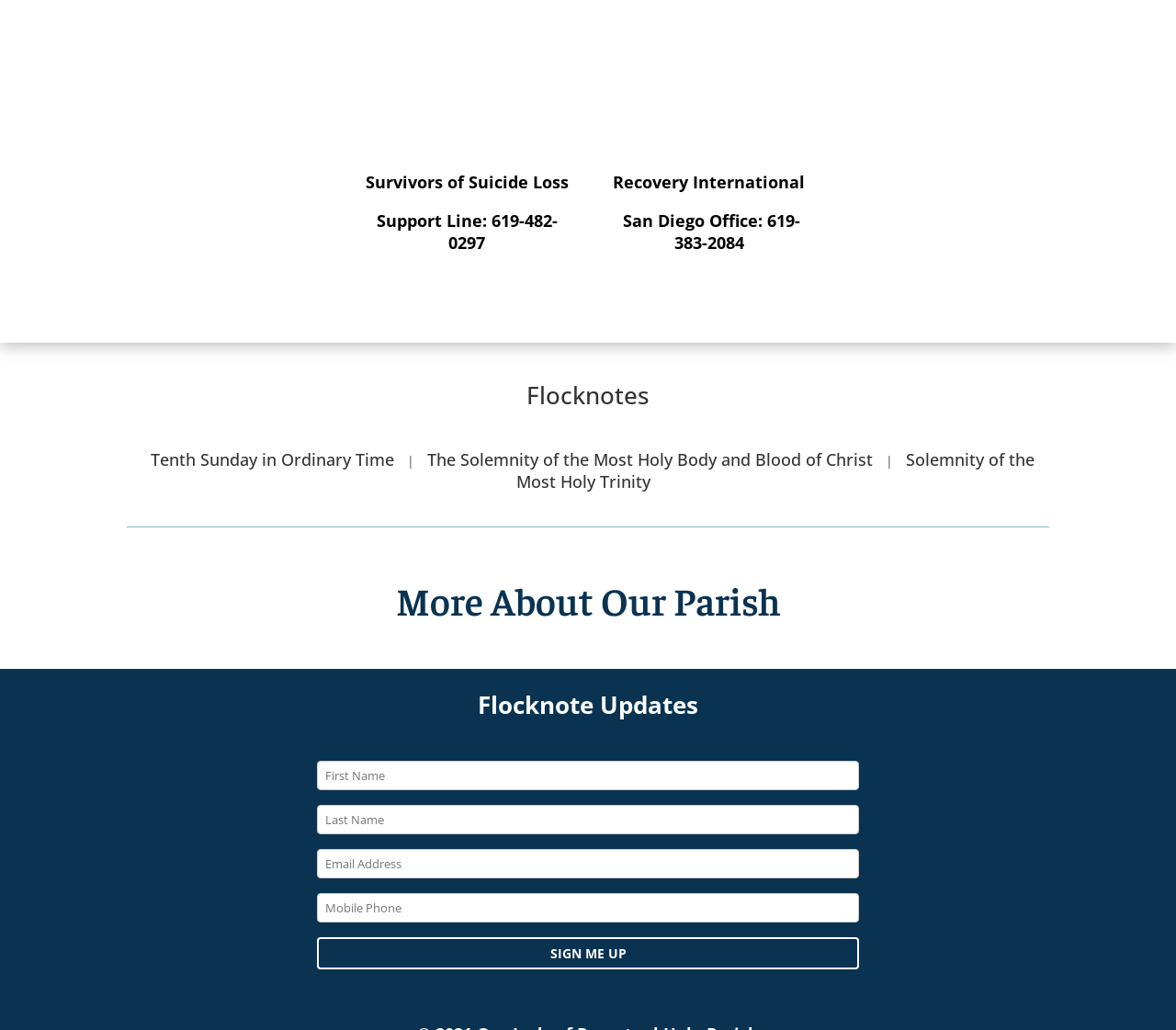Locate the bounding box coordinates of the clickable element to fulfill the following instruction: "Enter your First Name". Provide the coordinates as four float numbers between 0 and 1 in the format [left, top, right, bottom].

[0.27, 0.738, 0.73, 0.767]